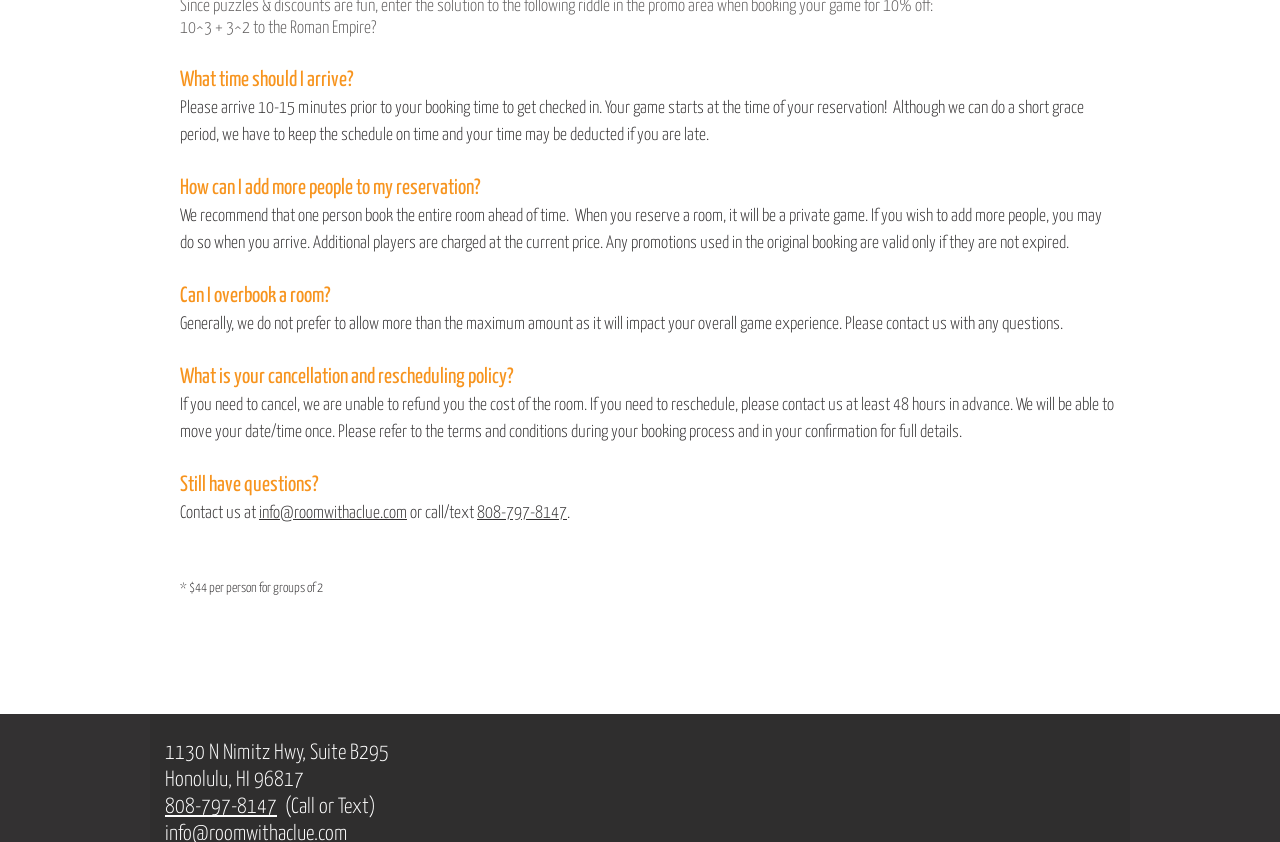What is the recommended arrival time for a booking?
Provide a thorough and detailed answer to the question.

According to the webpage, it is recommended to arrive 10-15 minutes prior to the booking time to get checked in, as the game starts at the time of the reservation.